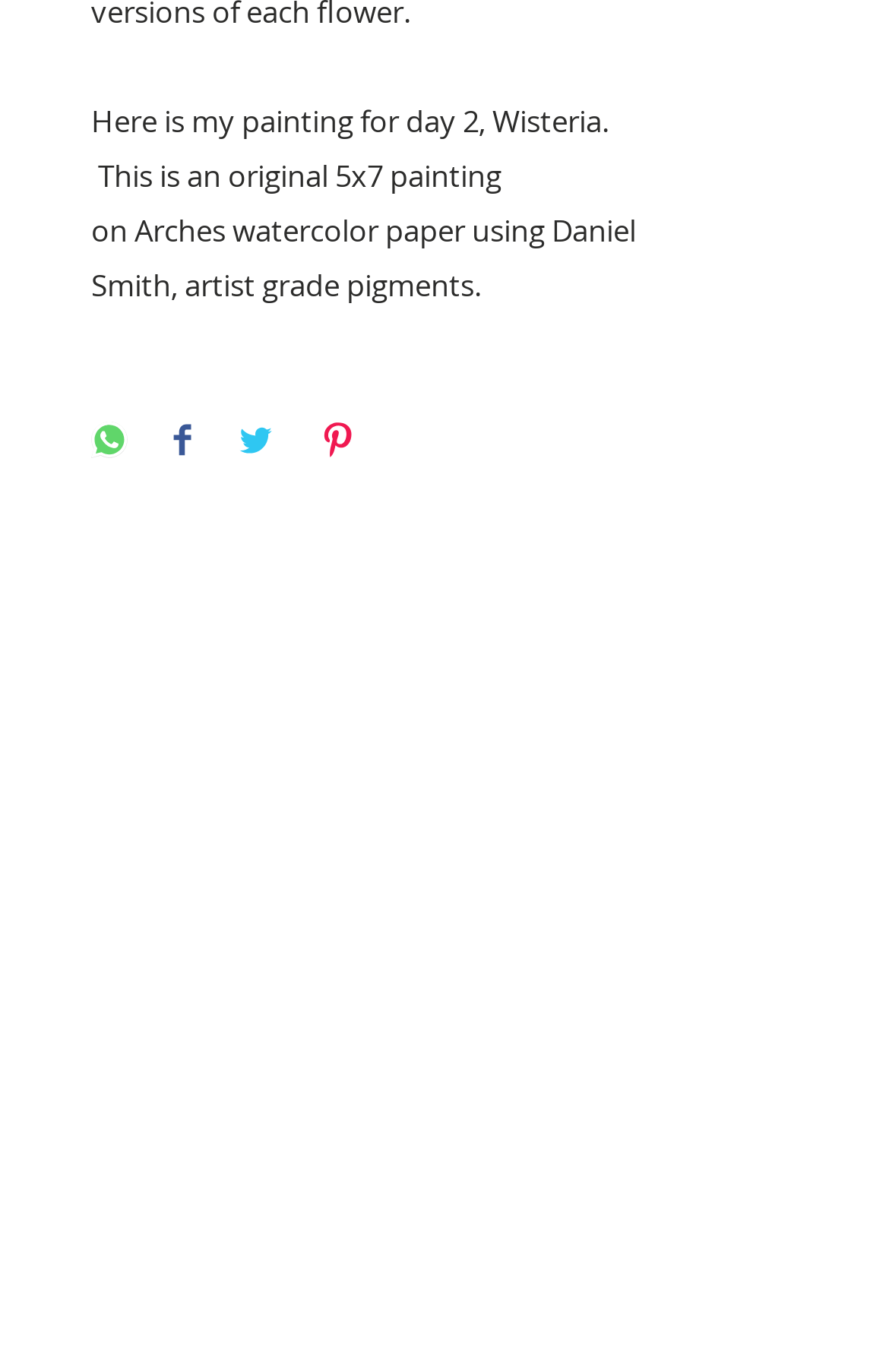Using the details in the image, give a detailed response to the question below:
How many social media platforms are available for sharing?

There are four social media platforms available for sharing, which are WhatsApp, Facebook, Twitter, and Pinterest, each represented by a button element with an image child element.